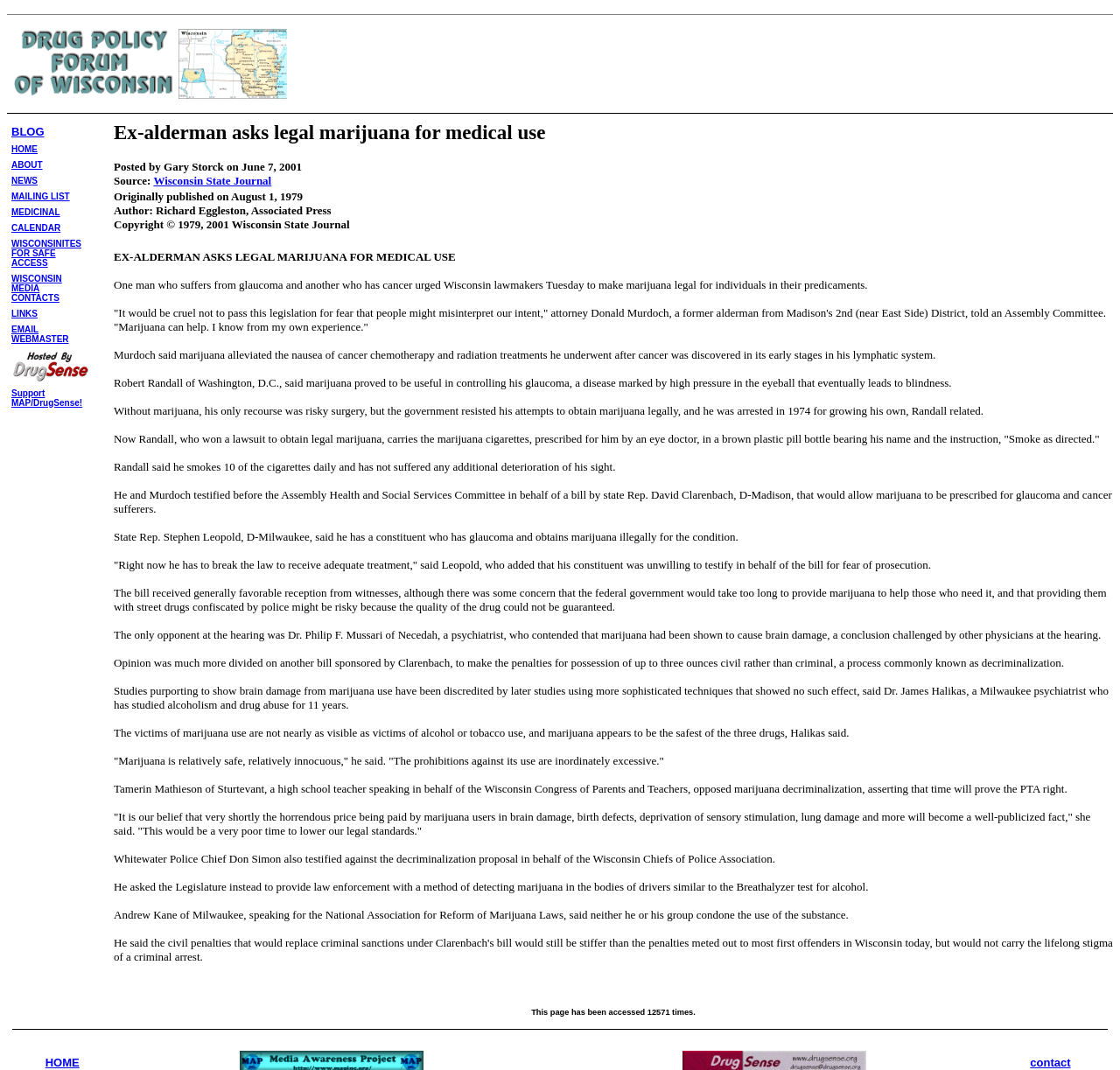Determine the bounding box of the UI component based on this description: "WISCONSINITES FOR SAFE ACCESS". The bounding box coordinates should be four float values between 0 and 1, i.e., [left, top, right, bottom].

[0.01, 0.223, 0.073, 0.25]